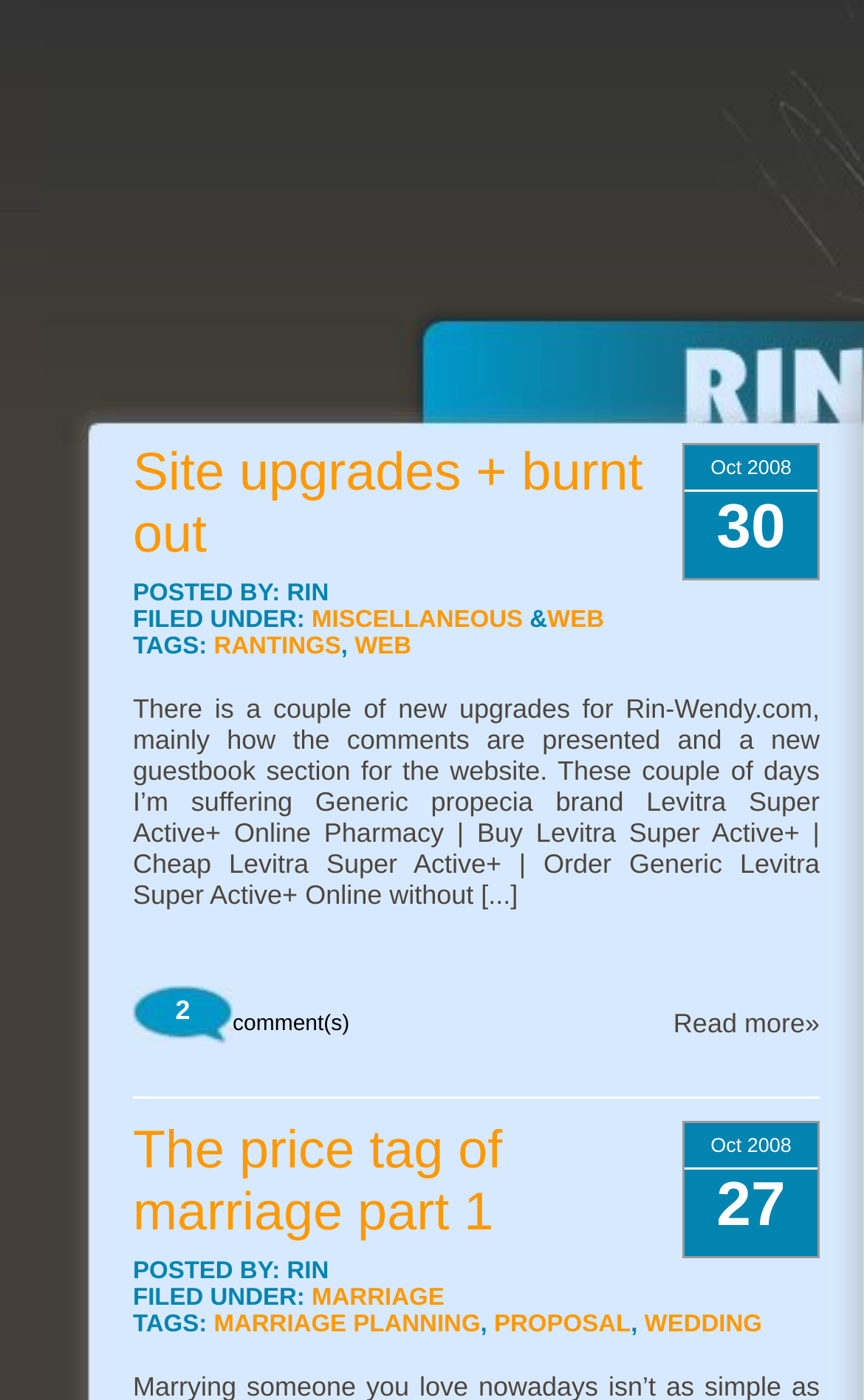Please locate the bounding box coordinates of the element that needs to be clicked to achieve the following instruction: "Read comment from Erin Evers". The coordinates should be four float numbers between 0 and 1, i.e., [left, top, right, bottom].

None